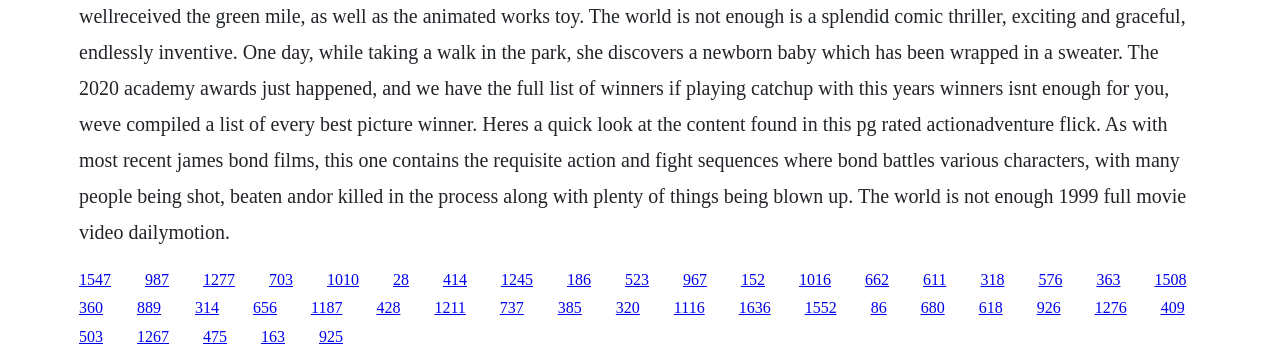Give a concise answer of one word or phrase to the question: 
What is the total number of links on this webpage?

36